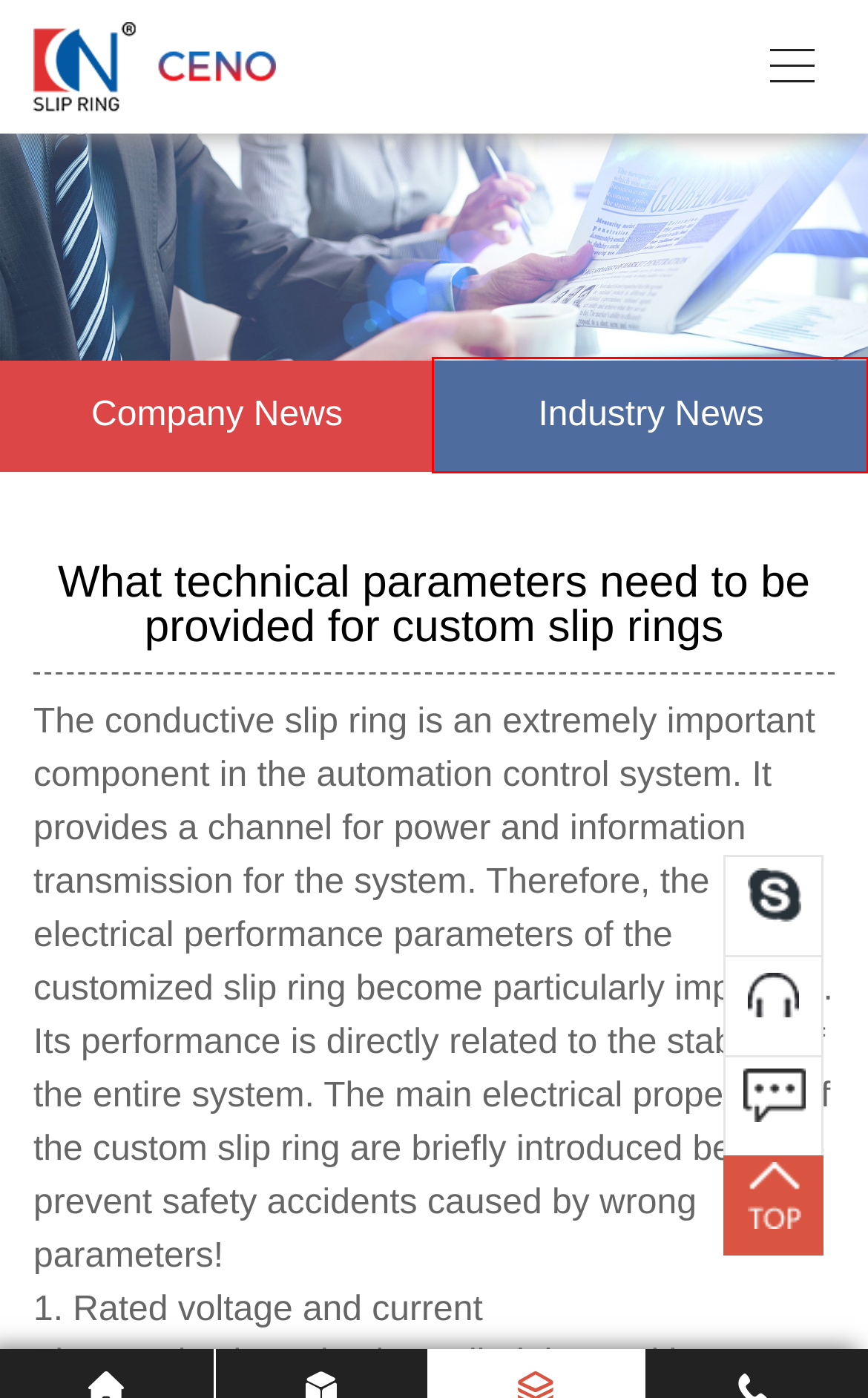Provided is a screenshot of a webpage with a red bounding box around an element. Select the most accurate webpage description for the page that appears after clicking the highlighted element. Here are the candidates:
A. News_news_CENO Electronics Technology Co.,Ltd
B. Z6尊龙·凯时 | 尊龙官方网站 | 尊龙登录入口
C. About Us_images_CENO Electronics Technology Co.,Ltd
D. Industry News_News_news_CENO Electronics Technology Co.,Ltd
E. Application_images_CENO Electronics Technology Co.,Ltd
F. Product_product_CENO Electronics Technology Co.,Ltd
G. RFQ_CENO Electronics Technology Co.,Ltd
H. Company News_News_news_CENO Electronics Technology Co.,Ltd

D